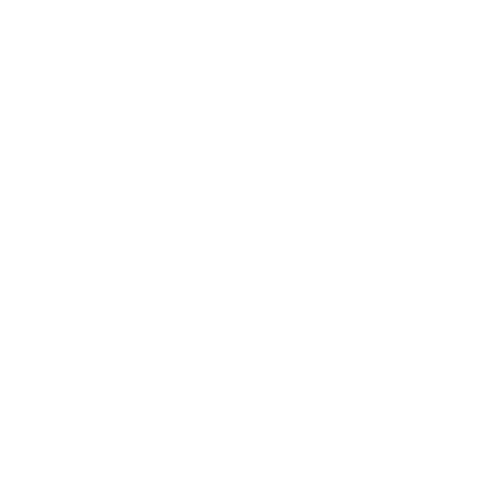Respond to the question below with a concise word or phrase:
What is the material used to make this packaging paper?

Recyclable kraft paper